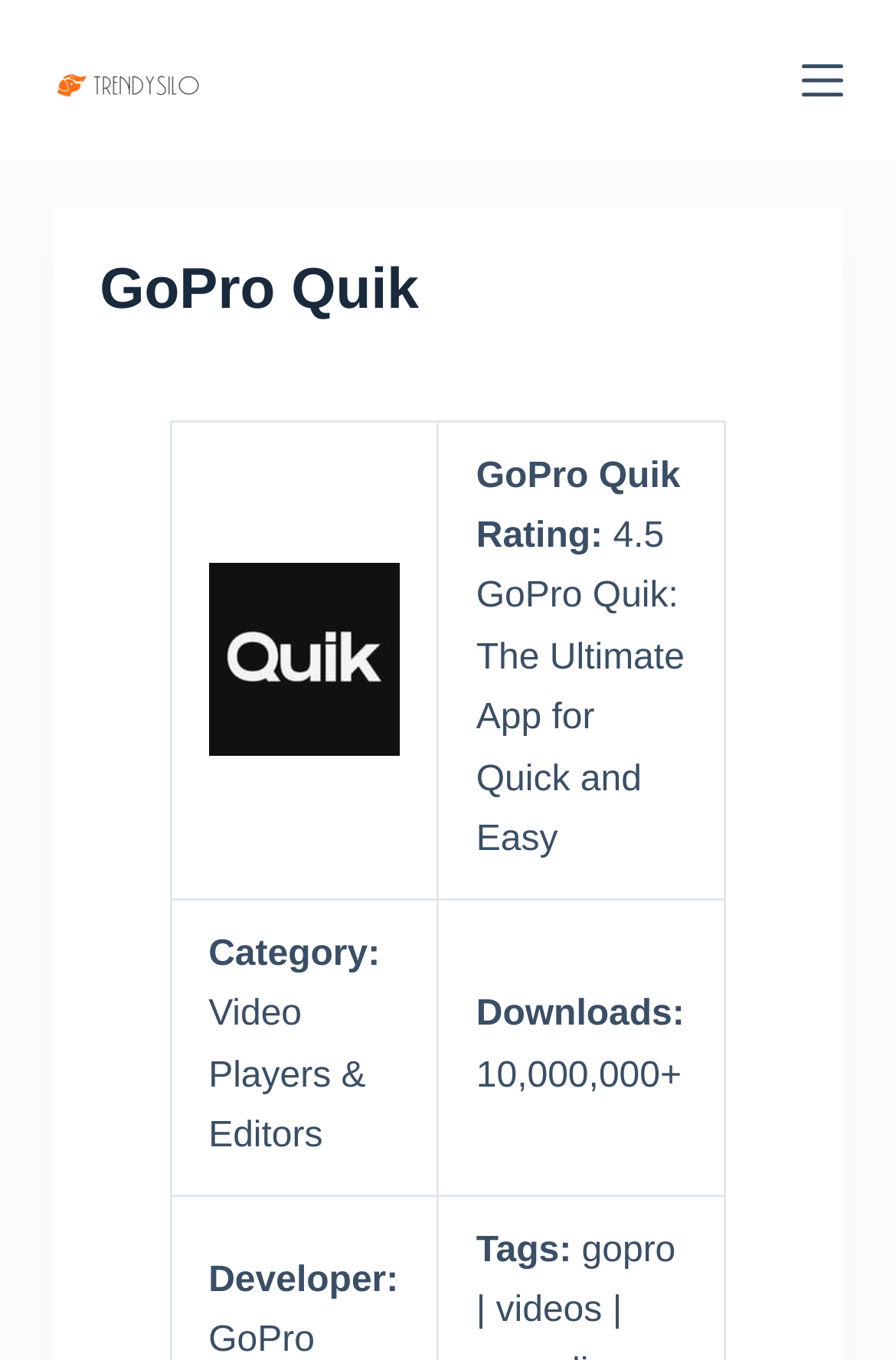Based on what you see in the screenshot, provide a thorough answer to this question: How many downloads does GoPro Quik have?

I found the number of downloads of GoPro Quik by looking at the gridcell element that contains the text 'Downloads: 10,000,000+'. This element is located within a row element, which is a child of the HeaderAsNonLandmark element.